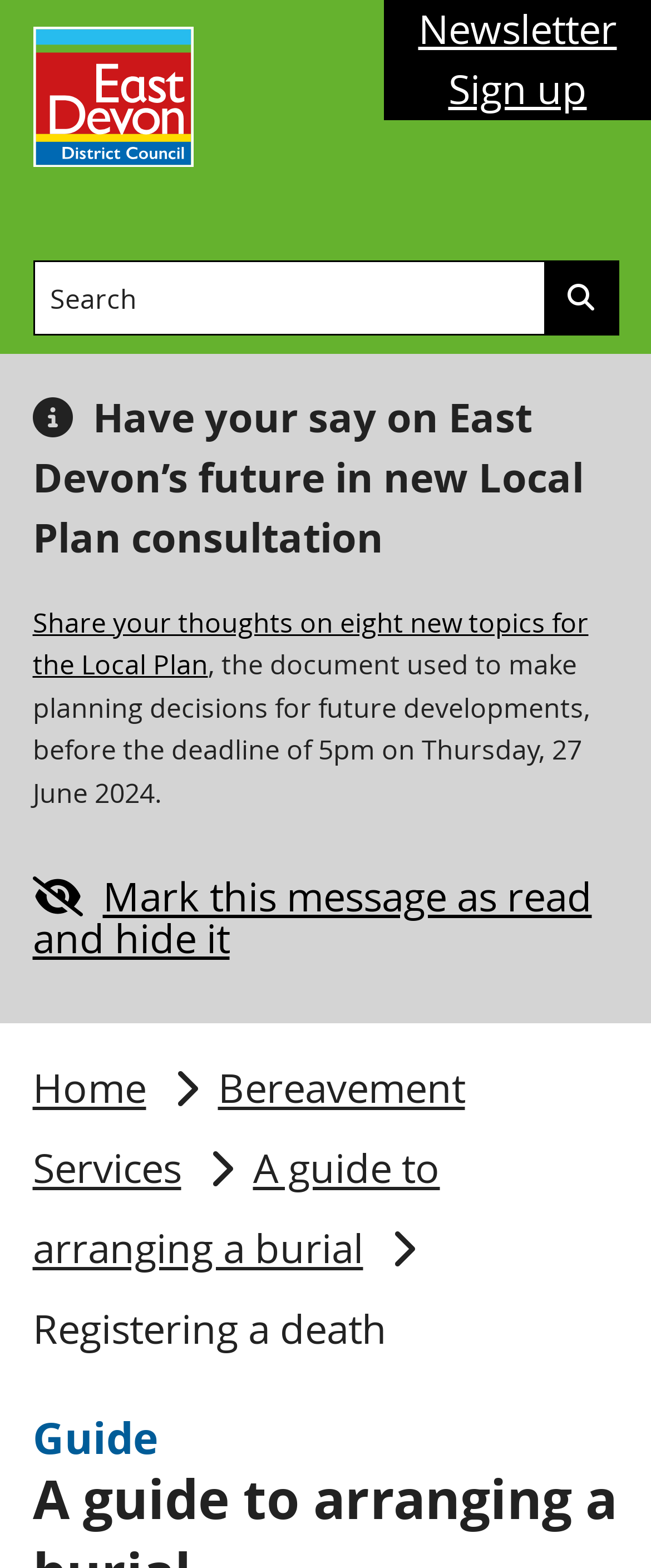What is the current webpage about?
Based on the image, provide your answer in one word or phrase.

Arranging a burial